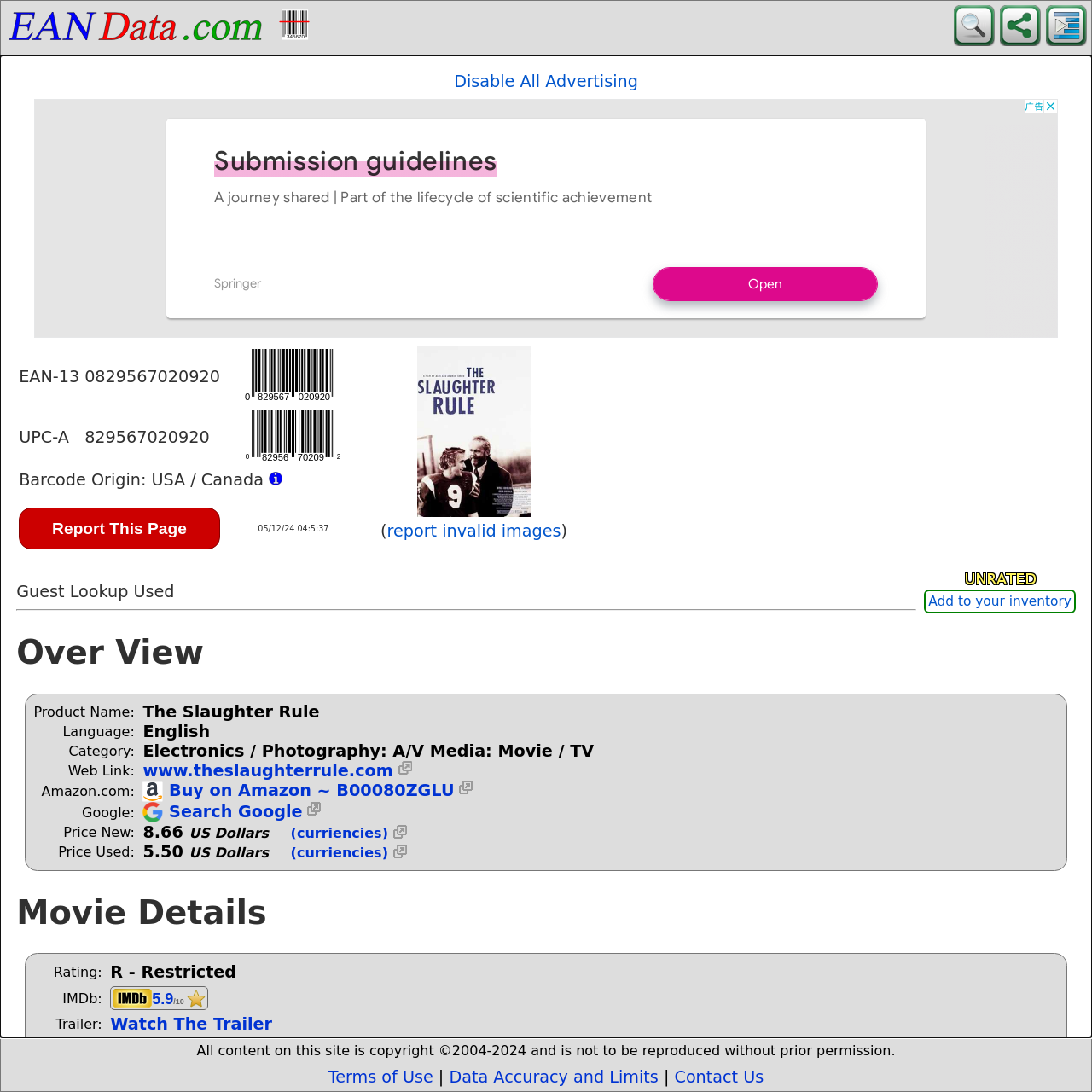Identify the bounding box for the described UI element: "Add to your inventory".

[0.846, 0.54, 0.985, 0.562]